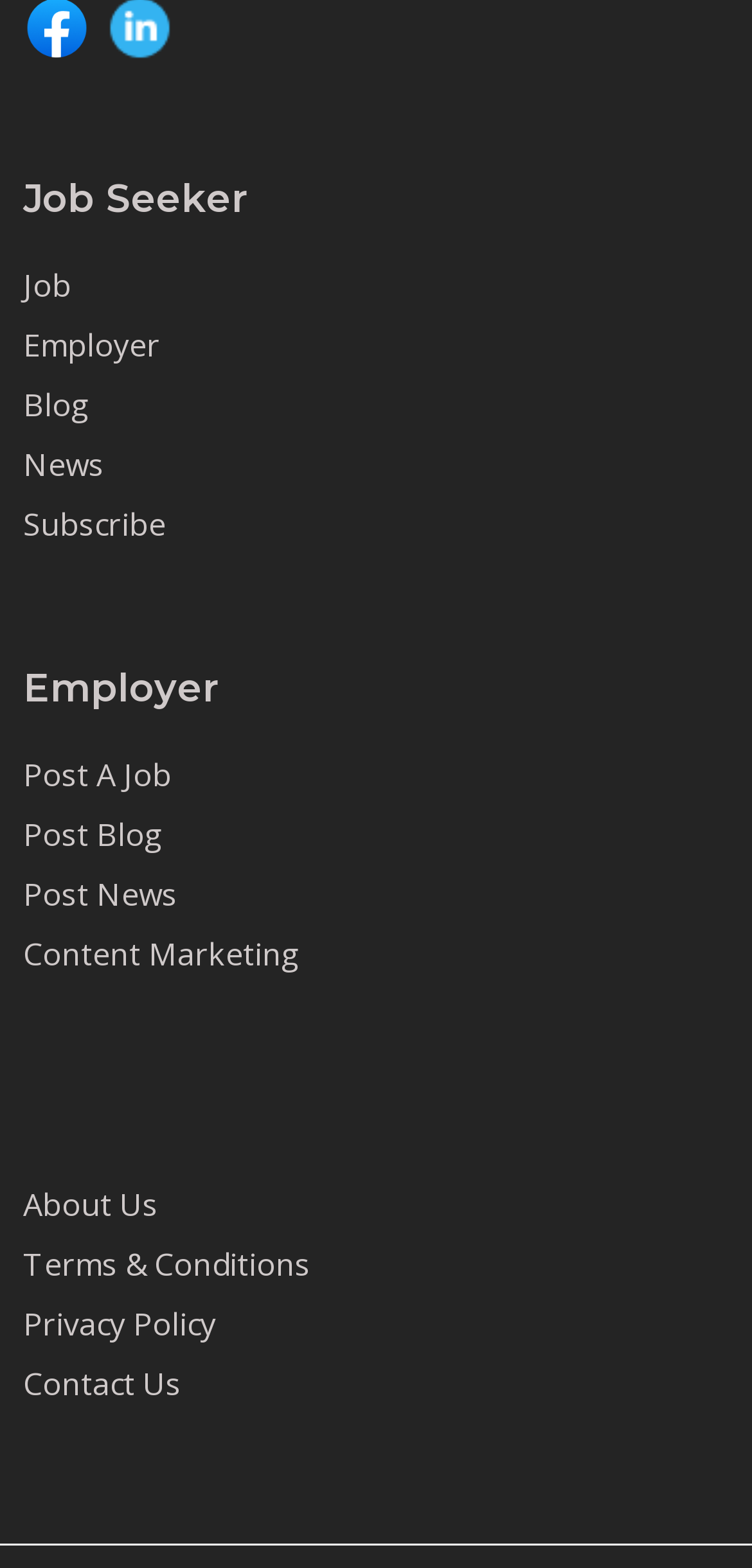Could you indicate the bounding box coordinates of the region to click in order to complete this instruction: "Read the Blog".

[0.031, 0.244, 0.121, 0.271]